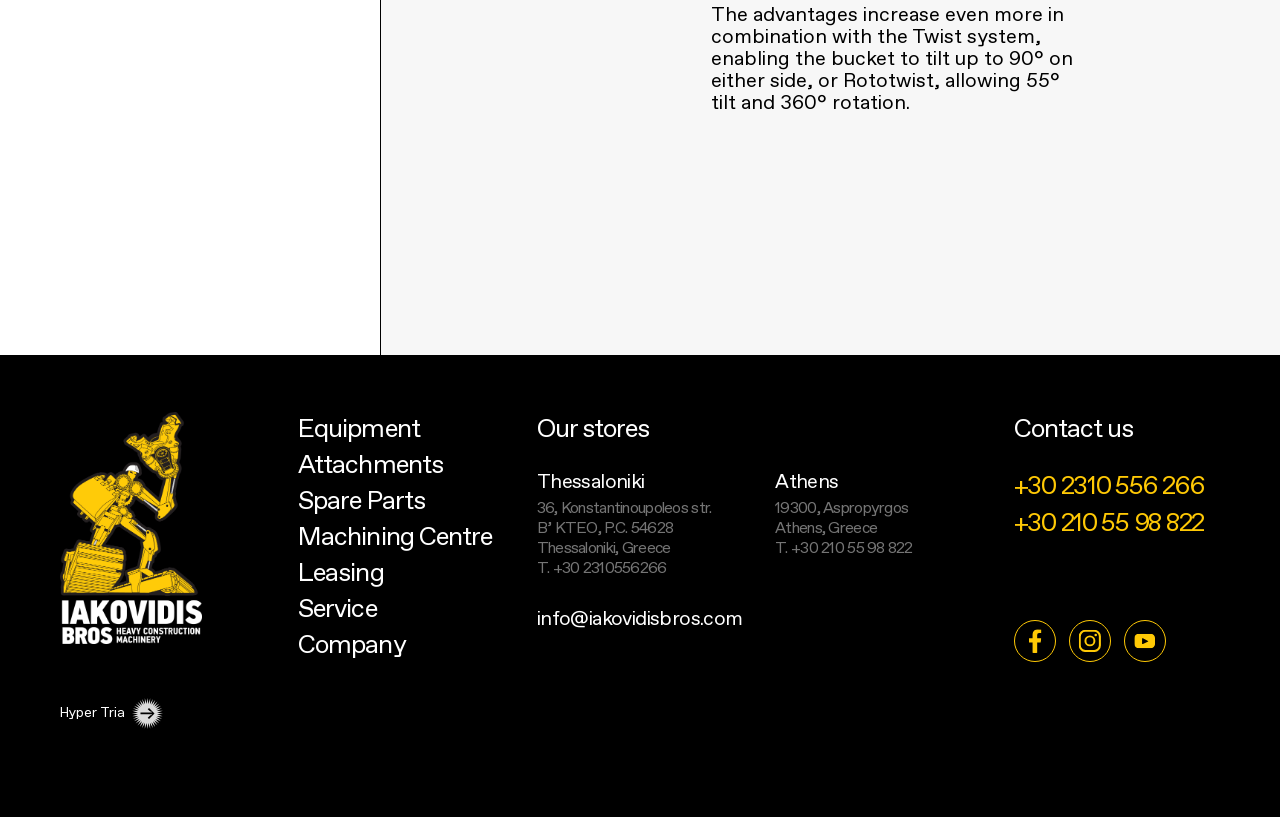Identify the bounding box coordinates for the element that needs to be clicked to fulfill this instruction: "Click the 'FACEBOOK' link". Provide the coordinates in the format of four float numbers between 0 and 1: [left, top, right, bottom].

[0.792, 0.751, 0.825, 0.81]